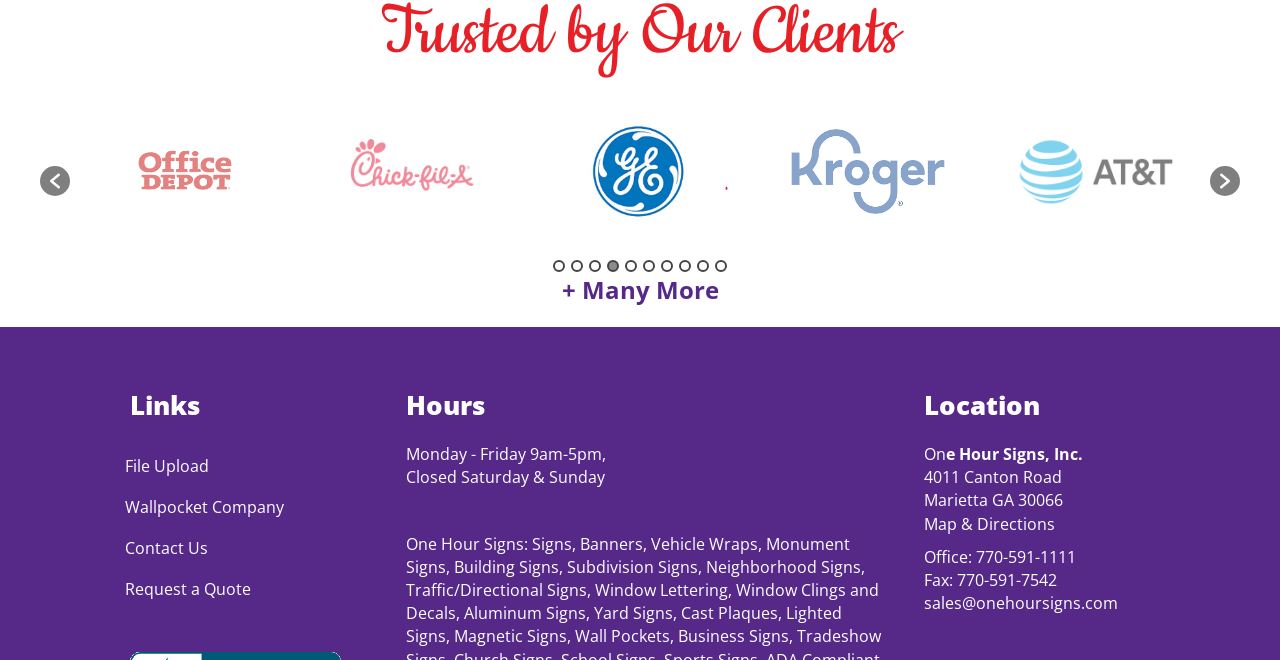Provide the bounding box coordinates of the UI element that matches the description: "Request a Quote".

[0.09, 0.865, 0.282, 0.92]